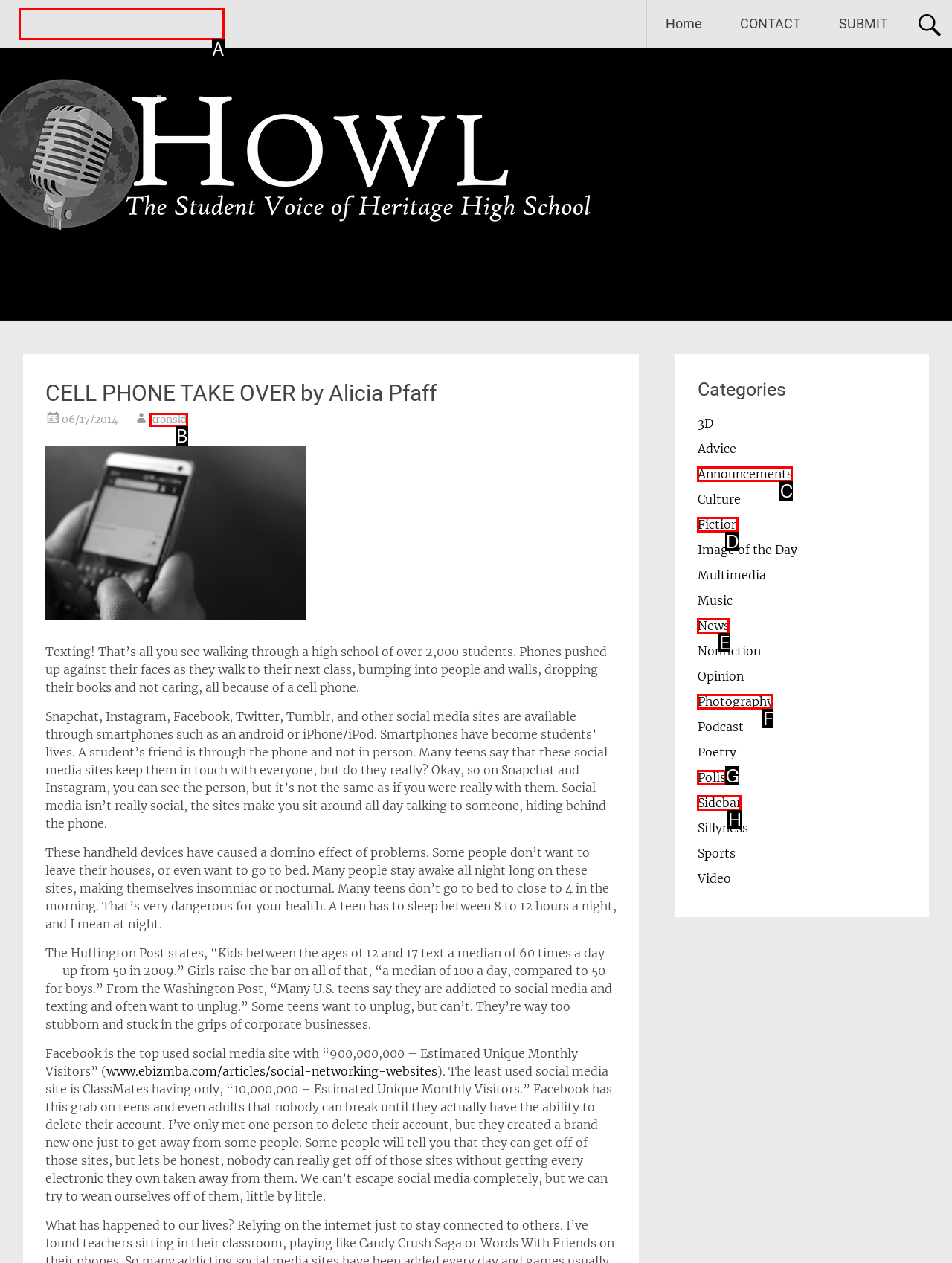Match the description: HOWL HERITAGE to the correct HTML element. Provide the letter of your choice from the given options.

A